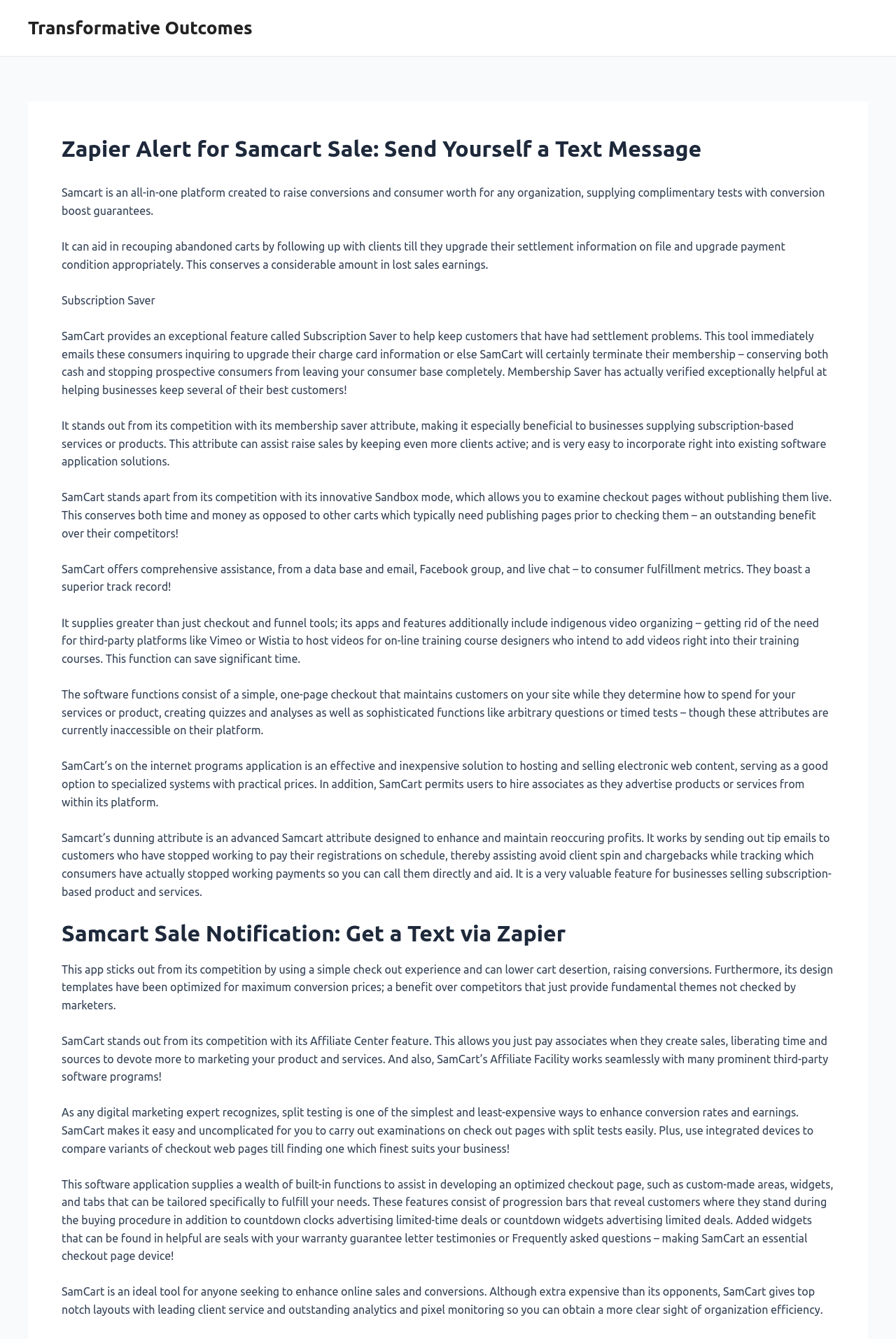What is the advantage of SamCart's Sandbox mode?
Based on the content of the image, thoroughly explain and answer the question.

According to the webpage, SamCart's Sandbox mode allows you to test checkout pages without publishing them live, which saves both time and money as opposed to other carts which typically need publishing pages prior to testing them – an outstanding benefit over their competitors!